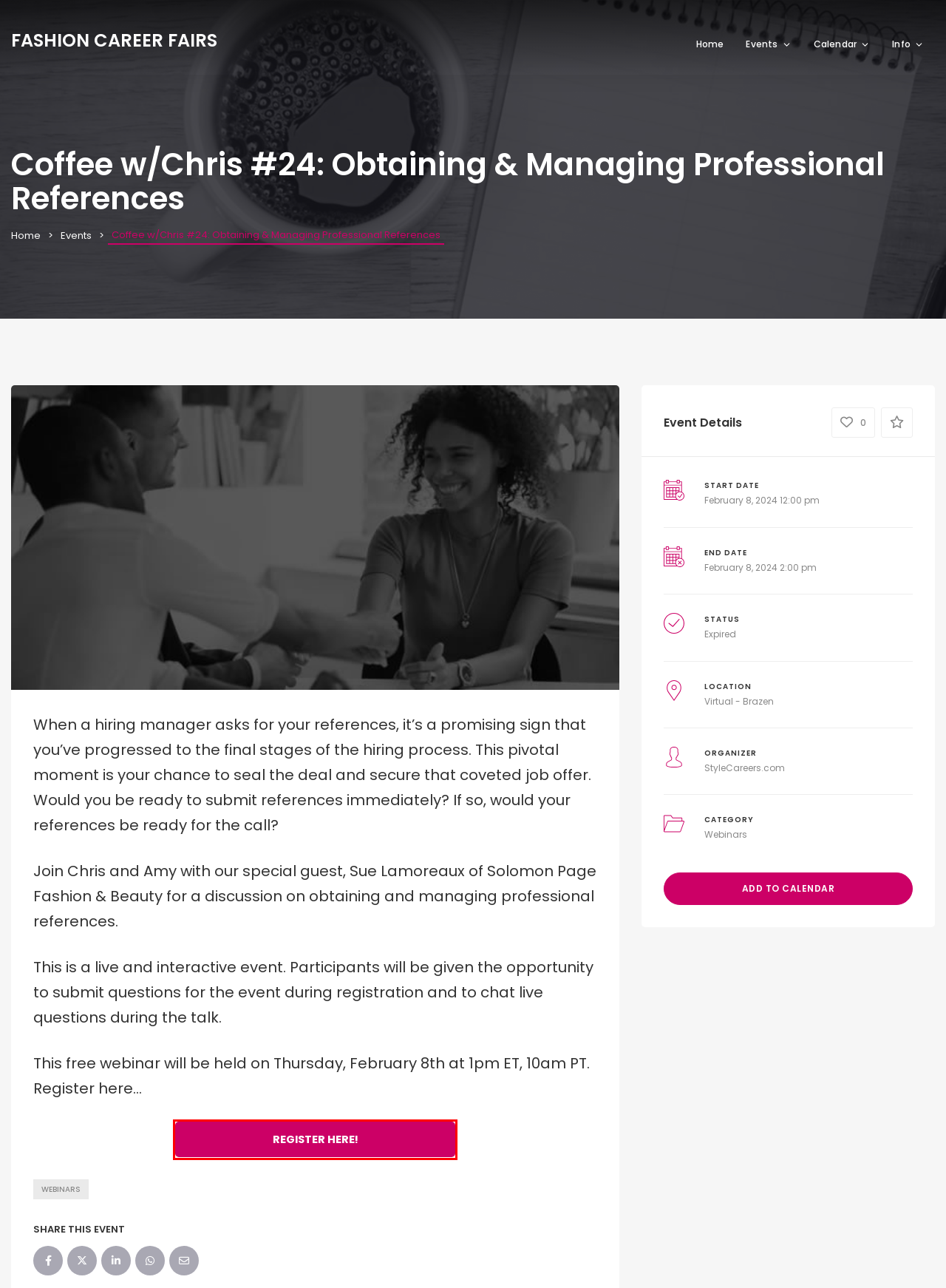You have a screenshot of a webpage with a red rectangle bounding box around an element. Identify the best matching webpage description for the new page that appears after clicking the element in the bounding box. The descriptions are:
A. Coffee w/ Chris #24: Professional References
B. Calendar – Fashion Career Fairs
C. Home – Multiple v1 – Fashion Career Fairs
D. FashionCareerFair Spring ’23 Exhibitor Info – Fashion Career Fairs
E. Events – Fashion Career Fairs
F. Exhibitors – Fashion Career Fairs
G. Event Listing 1 – Fashion Career Fairs
H. Fashion Career Fairs – Part of the StyleCareers.com family of fashion industry career sites

A